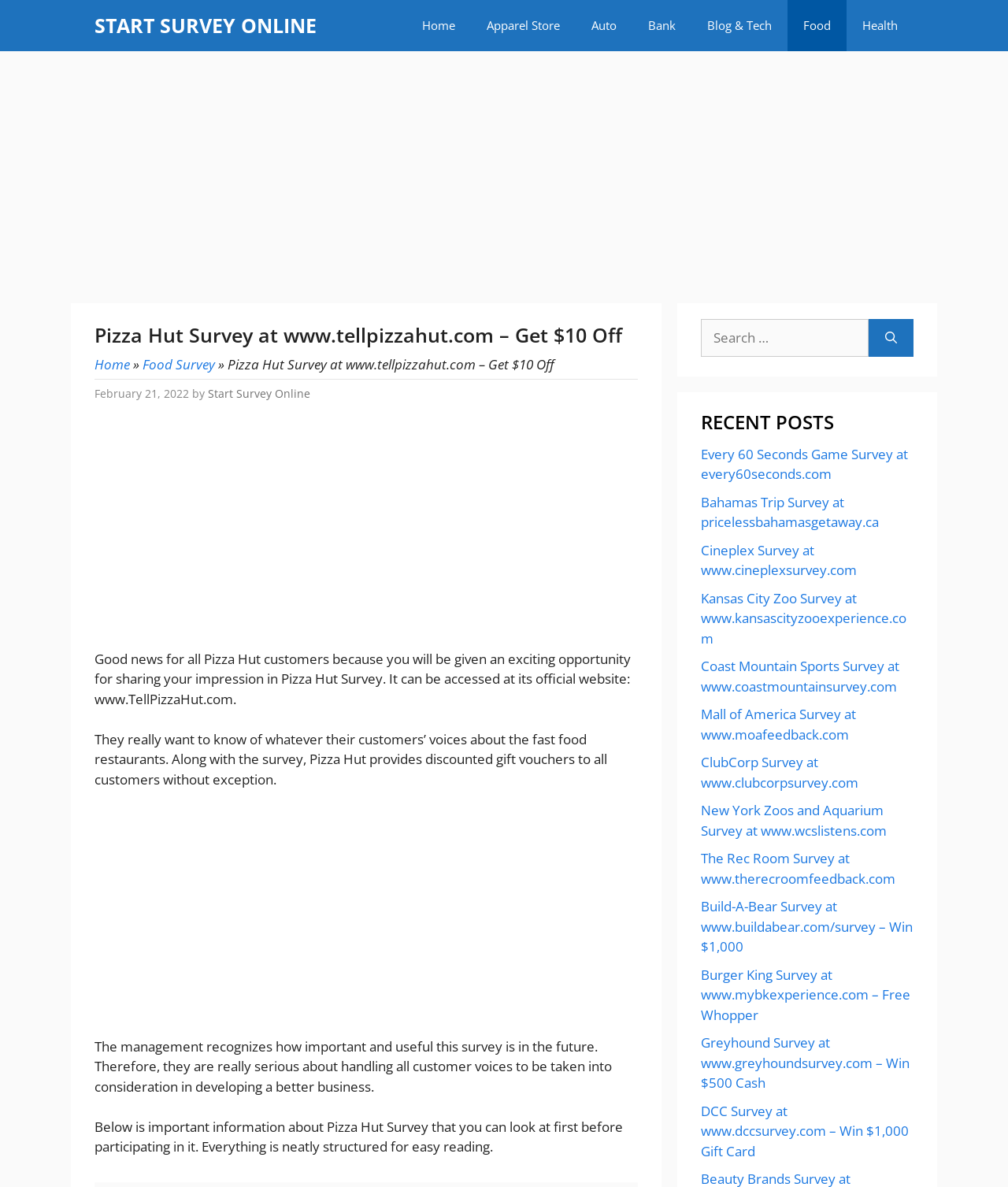Give a full account of the webpage's elements and their arrangement.

The webpage is about the Pizza Hut Survey, where customers can share their impressions and receive discounted gift vouchers. At the top, there is a navigation bar with links to various categories, including "Home", "Apparel Store", "Auto", "Bank", "Blog & Tech", "Food", and "Health". Below the navigation bar, there is a prominent link to "START SURVEY ONLINE".

The main content of the page is divided into sections. The first section has a heading that matches the title of the webpage, "Pizza Hut Survey at www.tellpizzahut.com – Get $10 Off". Below the heading, there is a brief introduction to the survey, followed by a horizontal separator line. The introduction explains that Pizza Hut wants to hear customers' voices and is offering discounted gift vouchers to all customers who participate in the survey.

The next section has a few paragraphs of text that provide more information about the survey, including its importance to the management of Pizza Hut and how it will be used to develop a better business. Below these paragraphs, there is another section with a heading that says "Below is important information about Pizza Hut Survey that you can look at first before participating in it."

On the right side of the page, there is a complementary section with a search box and a button labeled "Search". Below the search box, there is a heading that says "RECENT POSTS", followed by a list of links to various surveys, including the Every 60 Seconds Game Survey, the Bahamas Trip Survey, and the Cineplex Survey, among others.

Throughout the page, there are several advertisements and iframes, which are not directly related to the Pizza Hut Survey.